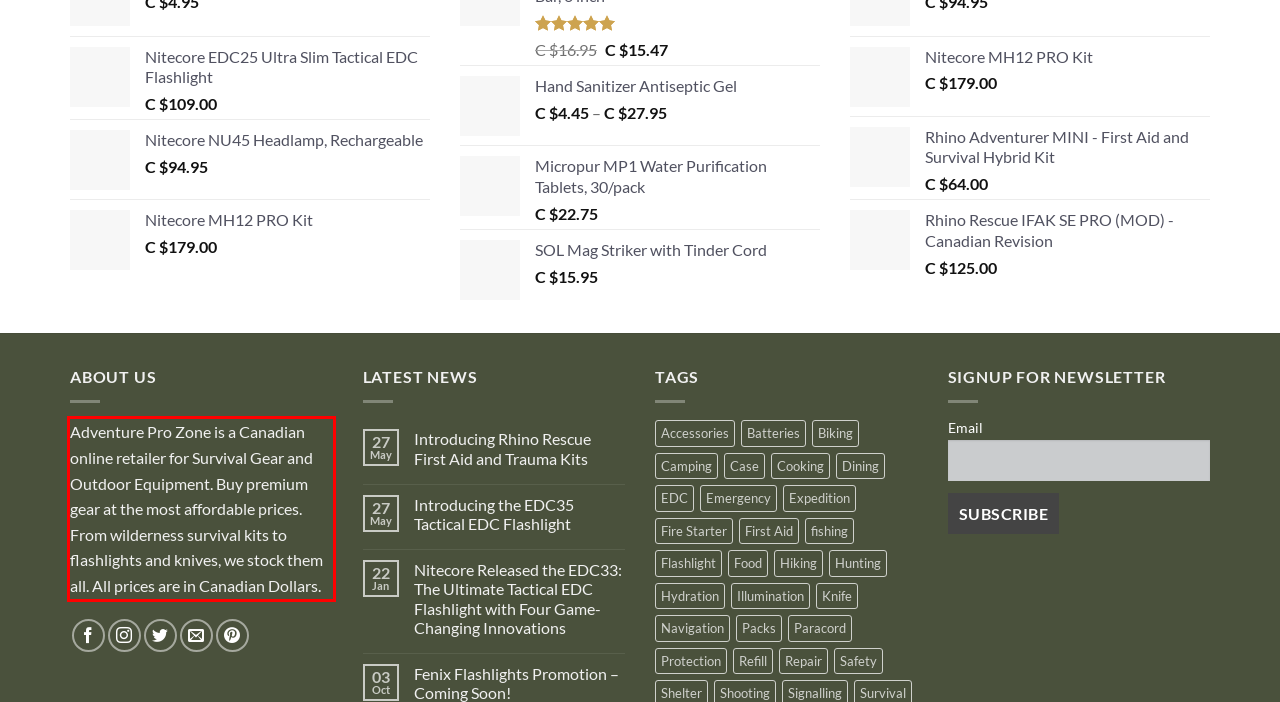Please look at the screenshot provided and find the red bounding box. Extract the text content contained within this bounding box.

Adventure Pro Zone is a Canadian online retailer for Survival Gear and Outdoor Equipment. Buy premium gear at the most affordable prices. From wilderness survival kits to flashlights and knives, we stock them all. All prices are in Canadian Dollars.